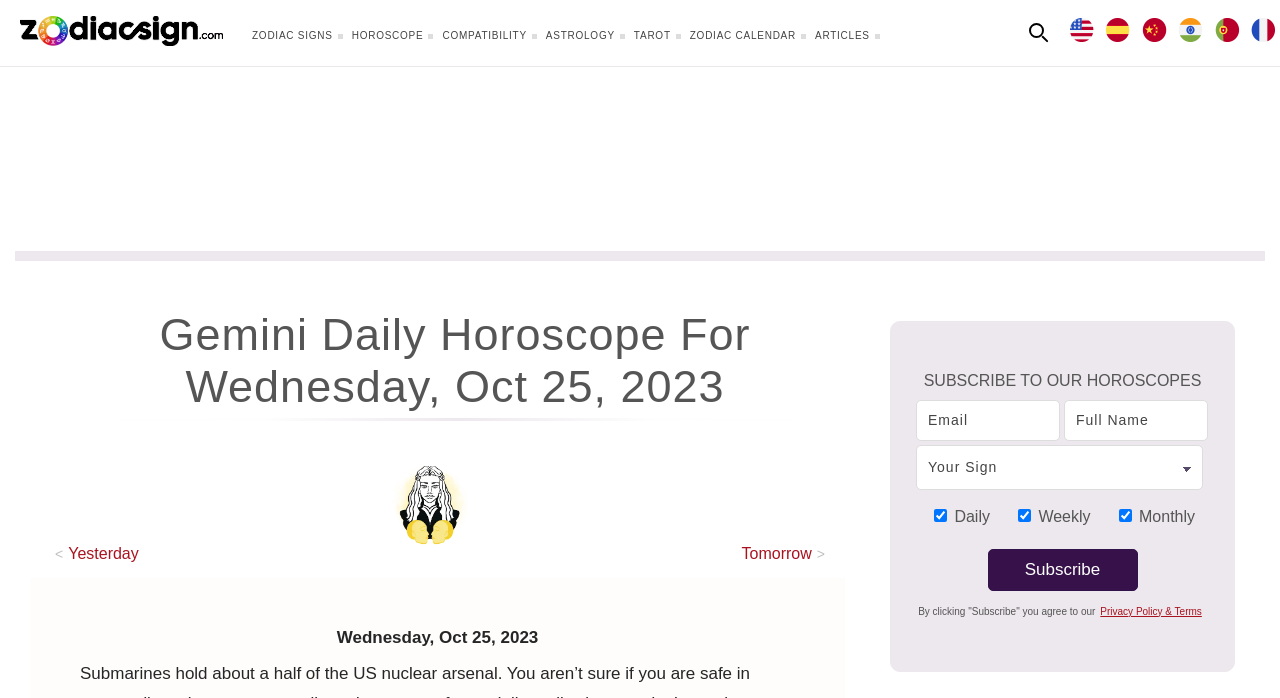How many language options are available?
Answer with a single word or phrase, using the screenshot for reference.

6